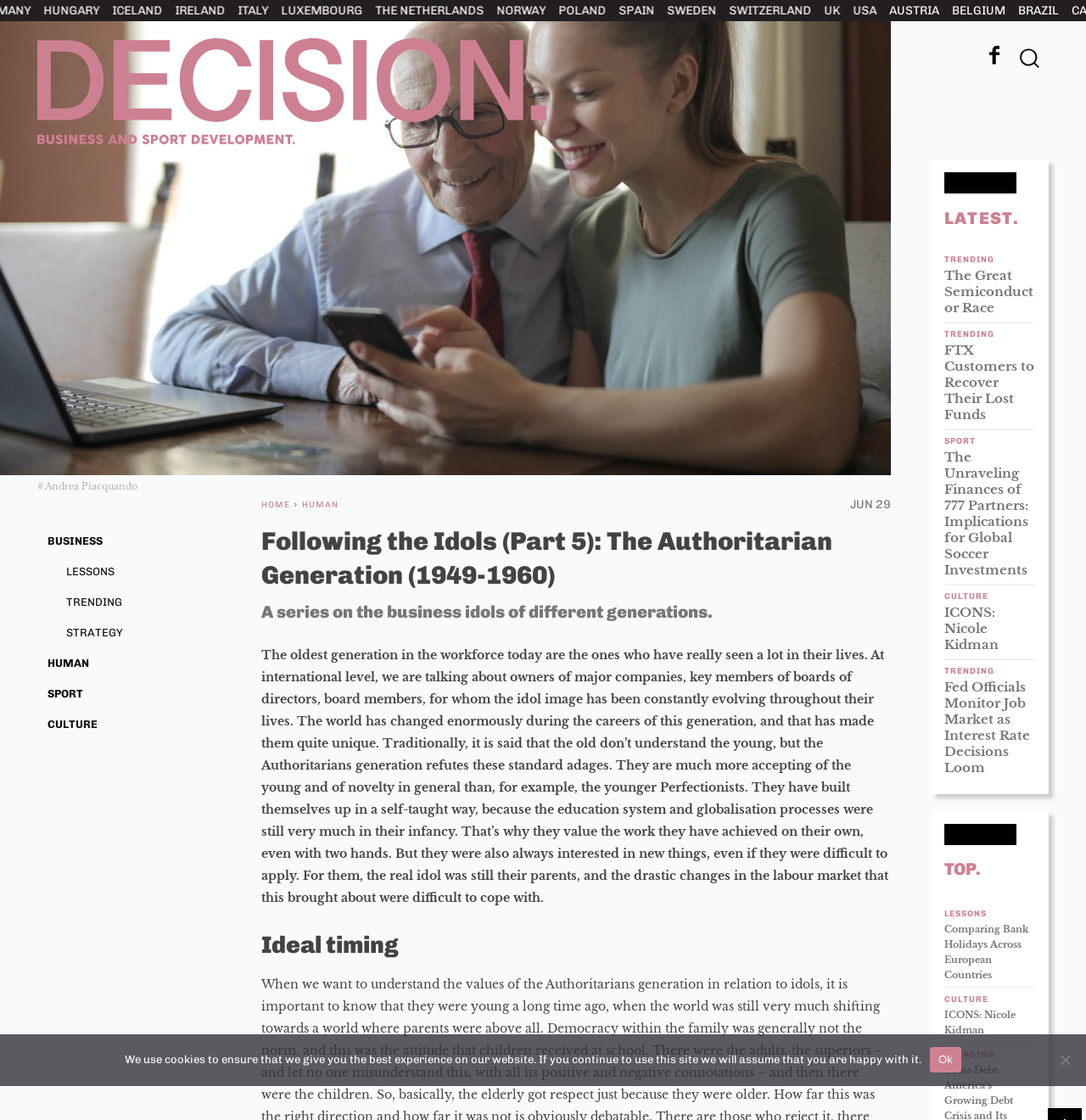Analyze and describe the webpage in a detailed narrative.

This webpage appears to be an article from Decision Magazine, with the title "Following the Idols (Part 5): The Authoritarian Generation (1949-1960)". At the top left corner, there is a logo and a search button. Below the logo, there are several links to different sections of the website, including "BUSINESS", "LESSONS", "TRENDING", "STRATEGY", "HUMAN", "SPORT", and "CULTURE".

The main content of the article is divided into several sections. The first section has a heading "Following the Idols (Part 5): The Authoritarian Generation (1949-1960)" and a brief description of the series. The second section has a heading "Ideal timing" and a long paragraph of text discussing the Authoritarian generation.

On the right side of the page, there are several links to trending articles, including "The Great Semiconductor Race", "FTX Customers to Recover Their Lost Funds", "The Unraveling Finances of 777 Partners: Implications for Global Soccer Investments", "ICONS: Nicole Kidman", and "Fed Officials Monitor Job Market as Interest Rate Decisions Loom". Below these links, there are several list markers with links to articles categorized by topic, including "LESSONS", "CULTURE", and "TRENDING".

At the bottom of the page, there is a cookie notice dialog with a message and two buttons, "Ok" and "No".